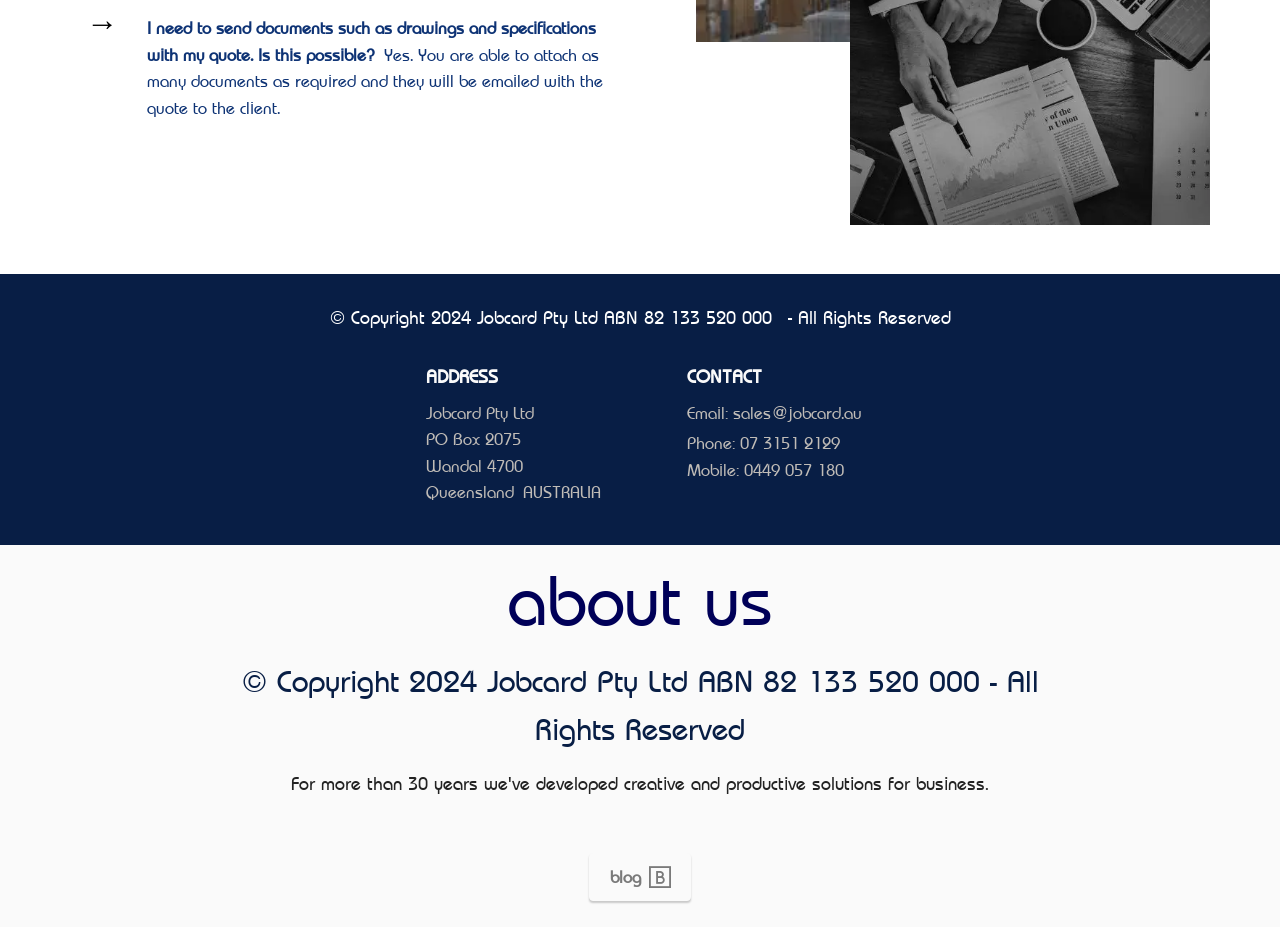What is the company's postal address?
Please use the image to provide an in-depth answer to the question.

I found the company's postal address by looking at the 'ADDRESS' section of the webpage, which is located at the bottom left corner. The address is composed of three lines: 'PO Box 2075', 'Wandal 4700', and 'Queensland AUSTRALIA'.